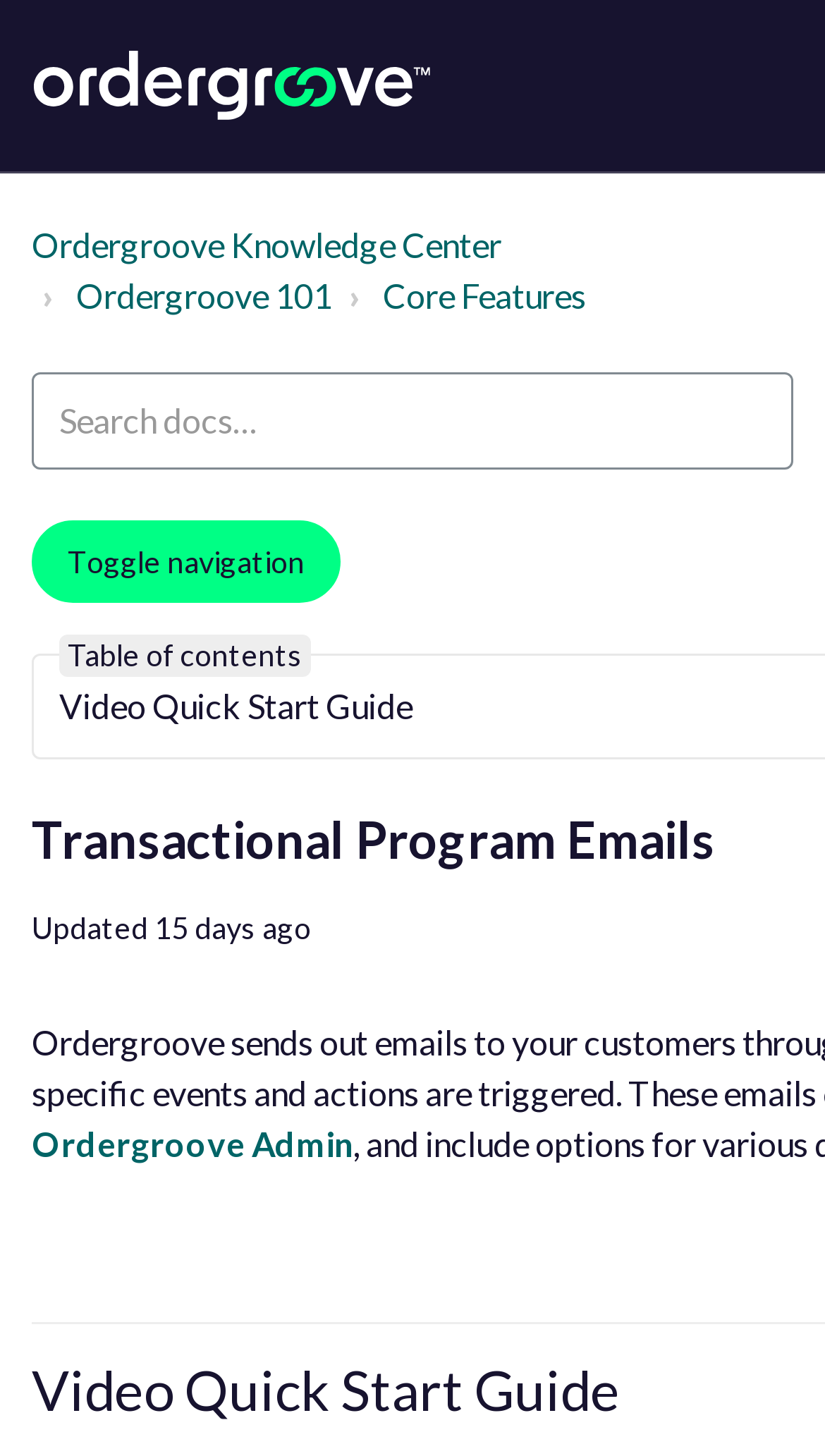What is the purpose of the search box?
Refer to the image and offer an in-depth and detailed answer to the question.

The search box is located at the top-right corner of the webpage, and its placeholder text is 'Search docs…', which implies that it is used to search for documents or knowledge base articles within the Ordergroove Knowledge Center.